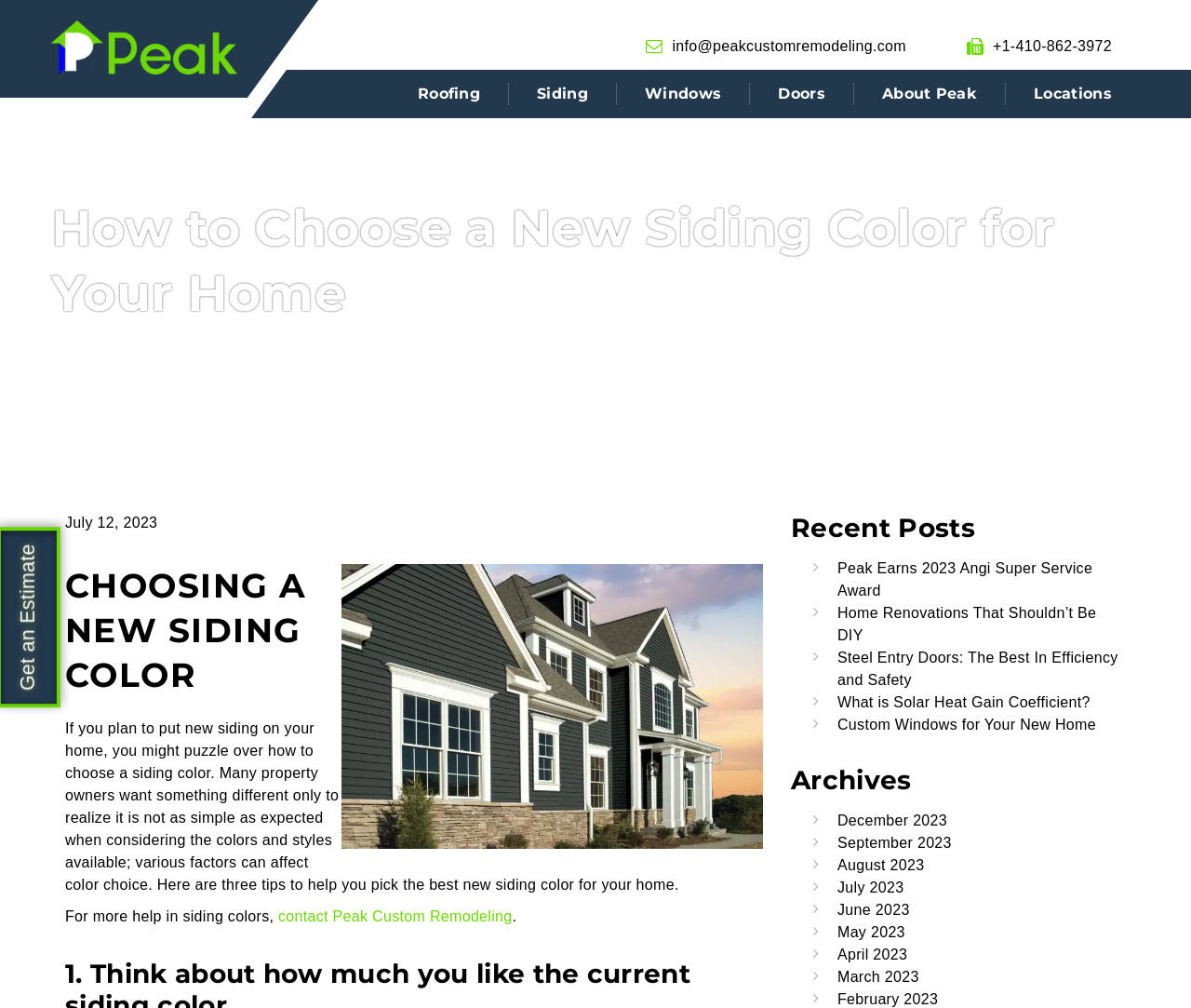What is the section title below the main article? Examine the screenshot and reply using just one word or a brief phrase.

Recent Posts